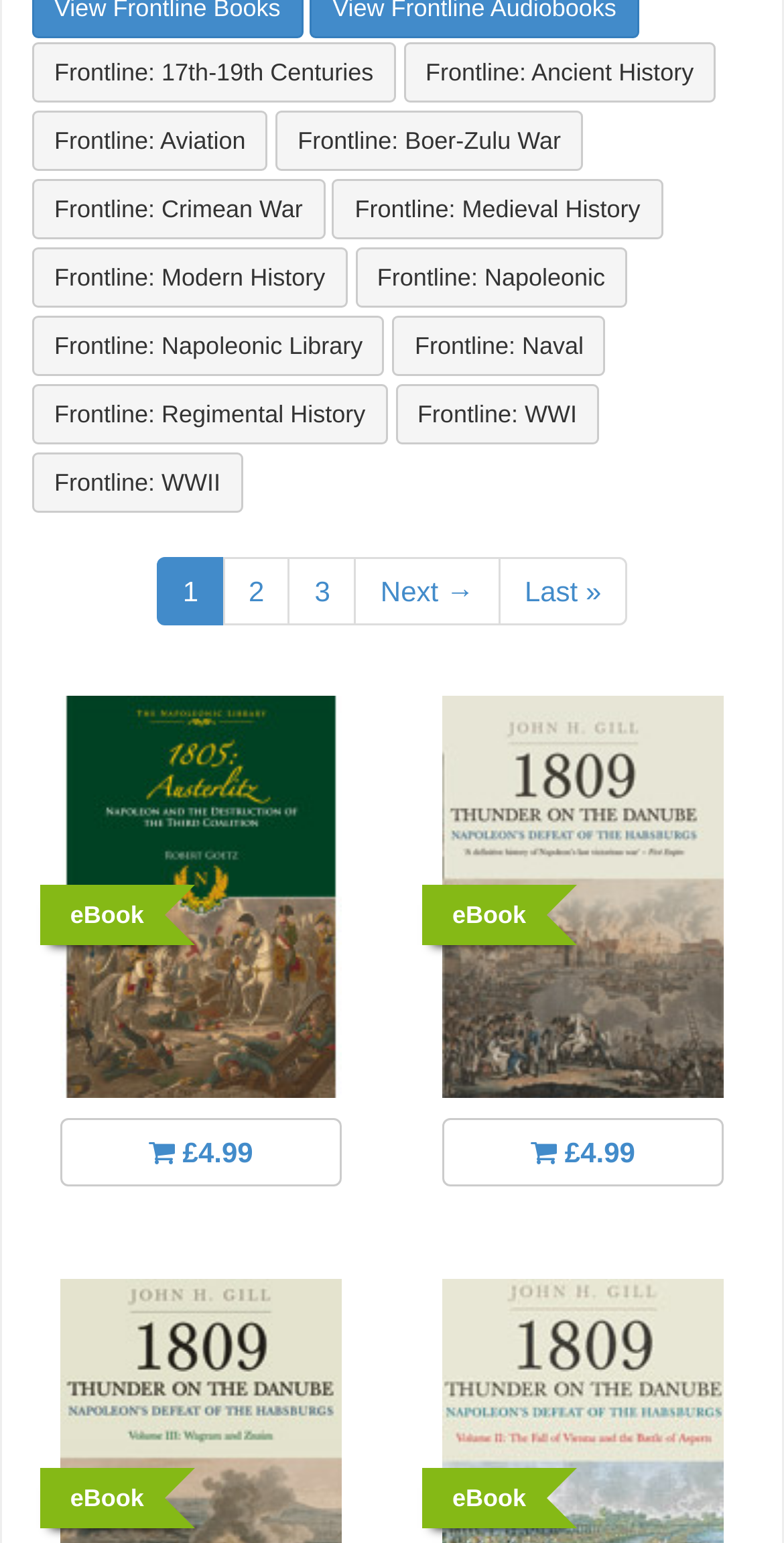Please identify the coordinates of the bounding box that should be clicked to fulfill this instruction: "Purchase eBook for £4.99".

[0.077, 0.725, 0.436, 0.769]